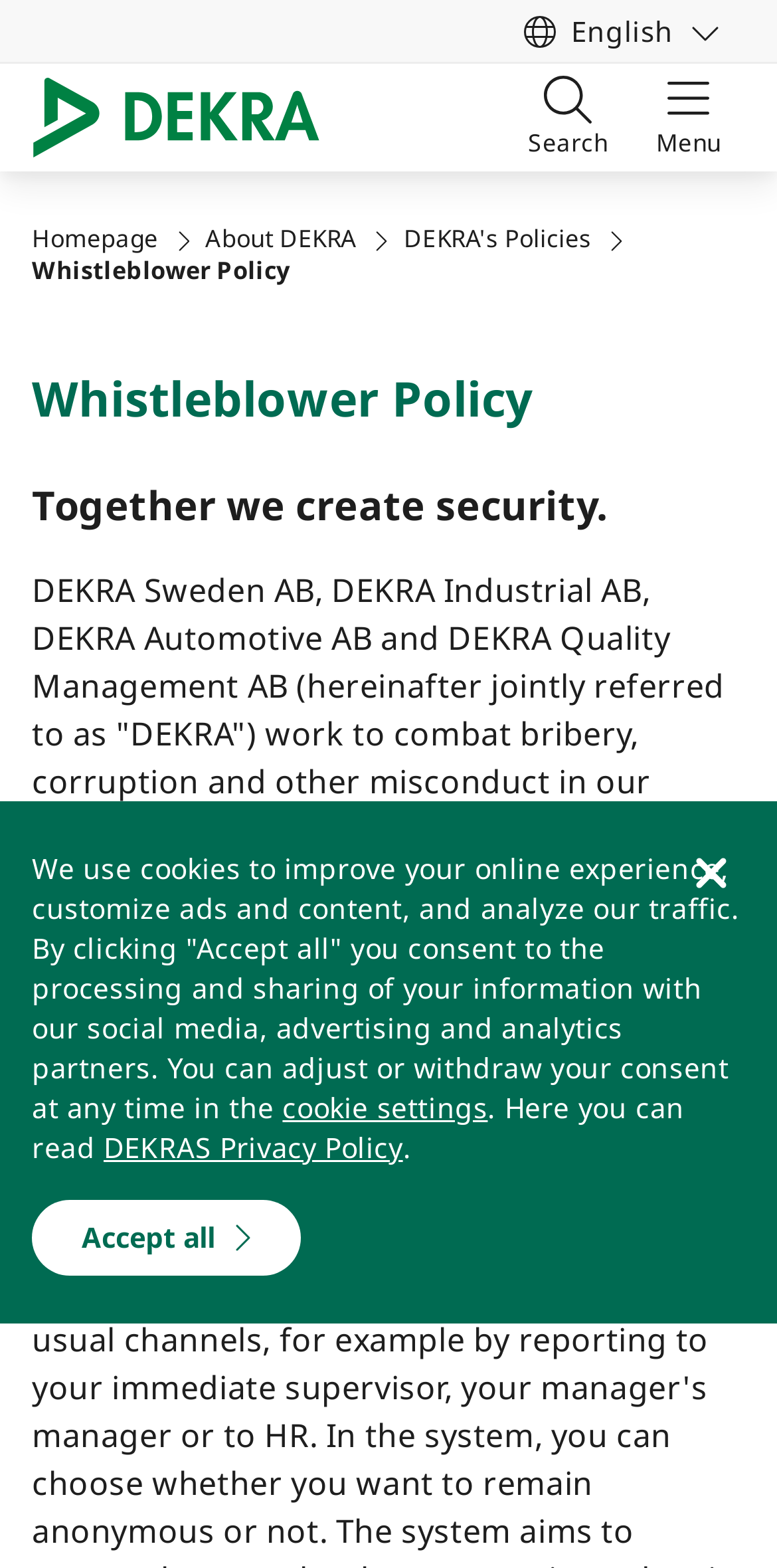What is the theme of the webpage's header image?
Provide a detailed answer to the question using information from the image.

The theme of the webpage's header image is security, as indicated by the text 'Together we create security.' which is displayed prominently at the top of the page.